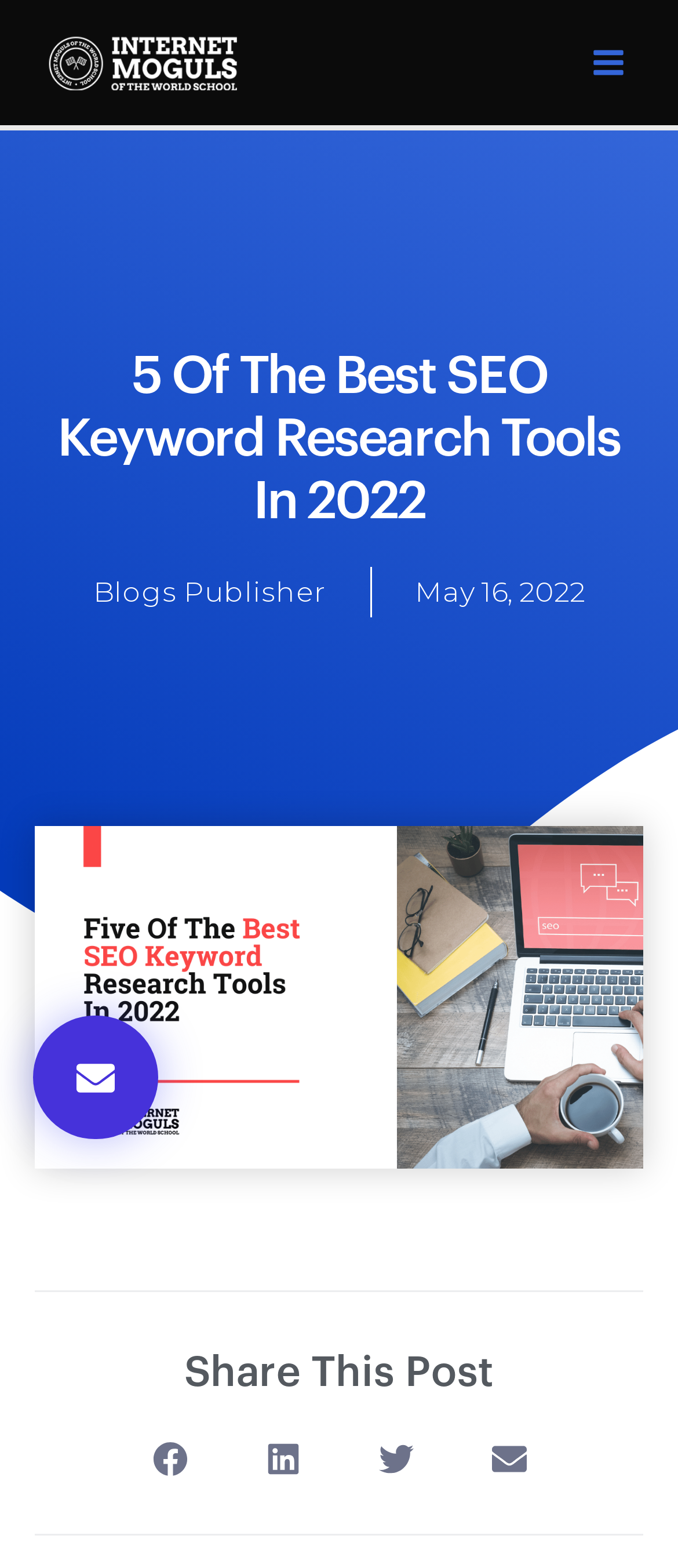Show me the bounding box coordinates of the clickable region to achieve the task as per the instruction: "Read the blog post published on May 16, 2022".

[0.612, 0.361, 0.863, 0.394]